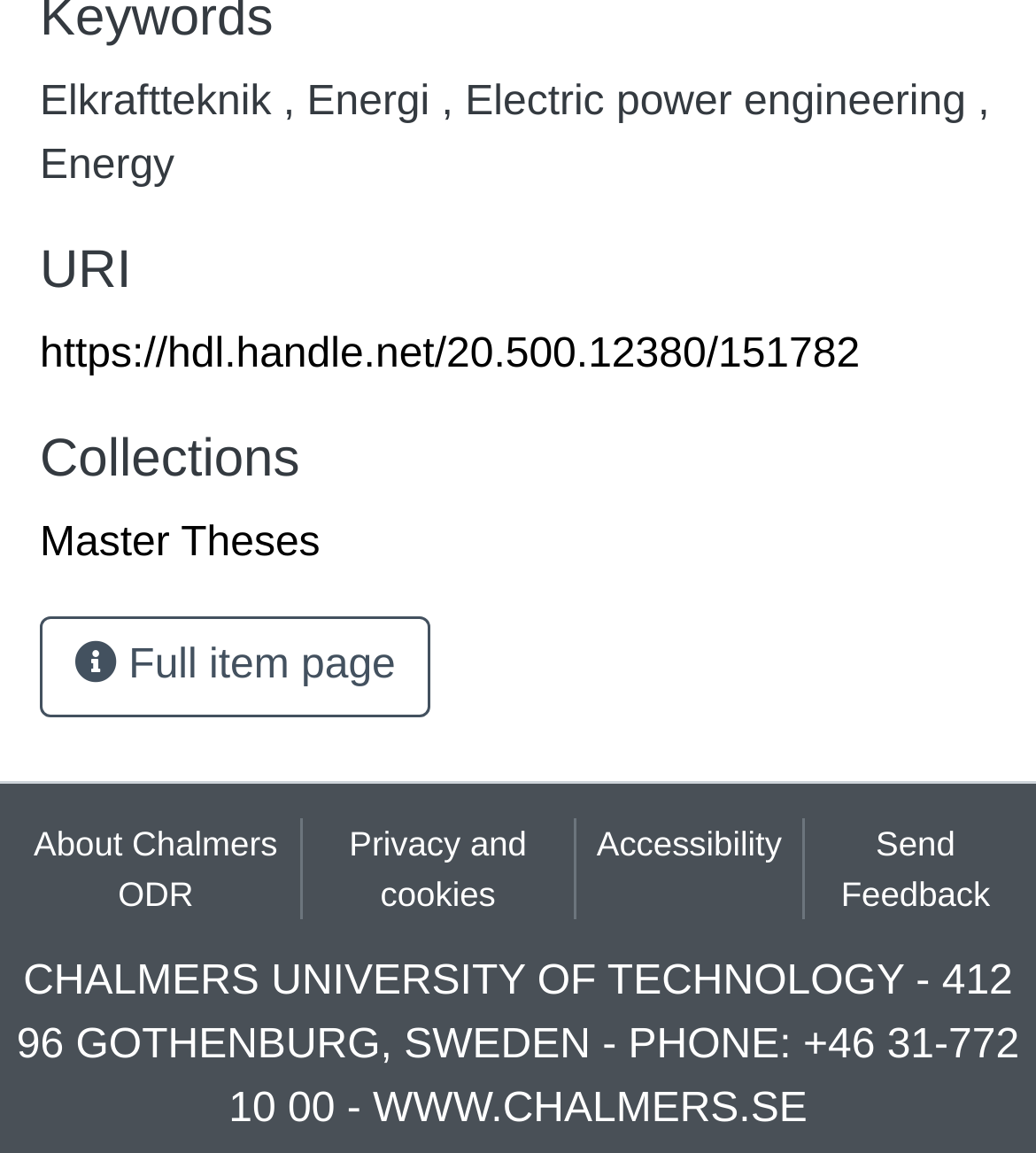From the image, can you give a detailed response to the question below:
What is the topic of the URI?

I found this answer by examining the static text elements near the 'URI' heading, which suggest that the topic is related to electric power engineering.